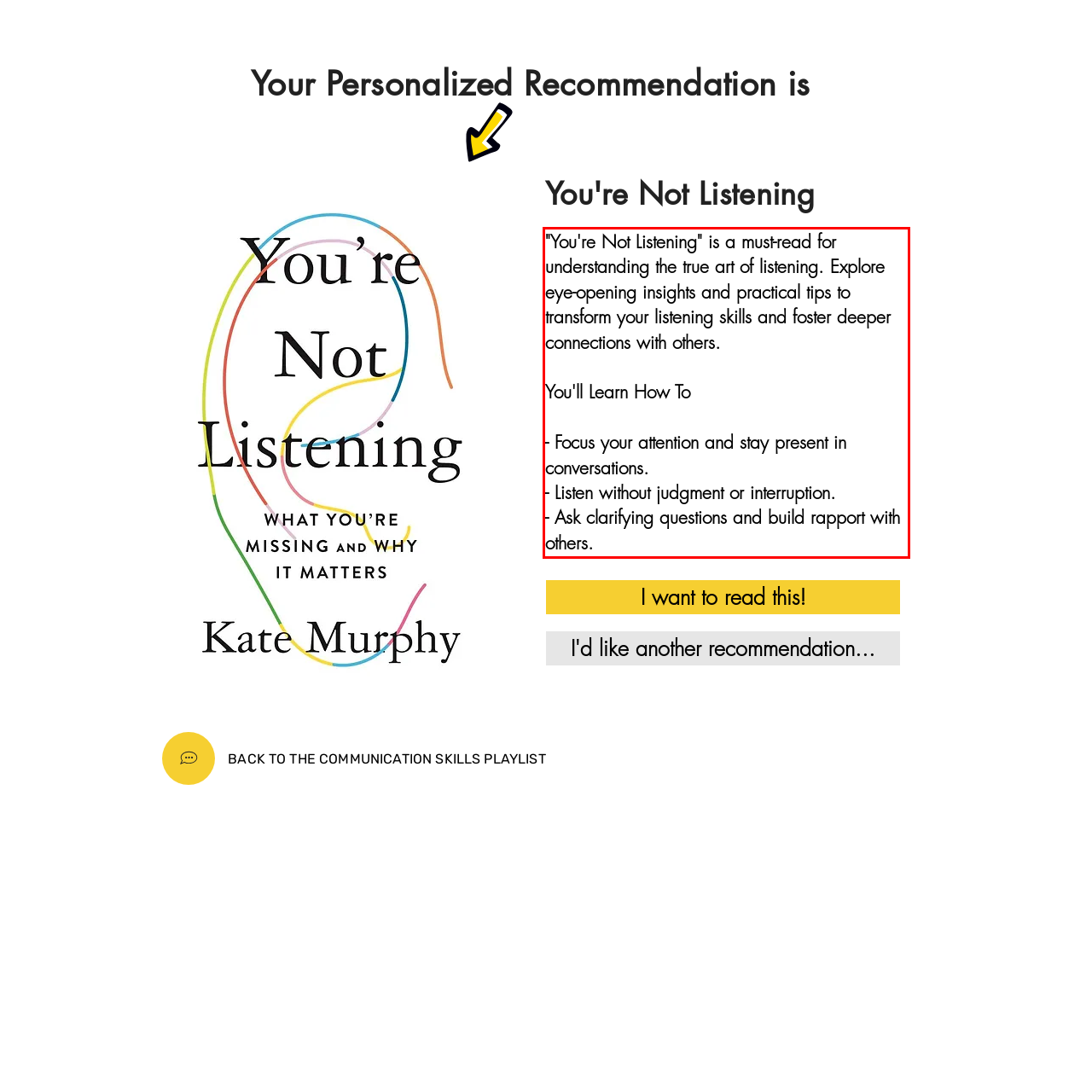Given the screenshot of the webpage, identify the red bounding box, and recognize the text content inside that red bounding box.

"You're Not Listening" is a must-read for understanding the true art of listening. Explore eye-opening insights and practical tips to transform your listening skills and foster deeper connections with others. You'll Learn How To - Focus your attention and stay present in conversations. - Listen without judgment or interruption. - Ask clarifying questions and build rapport with others.